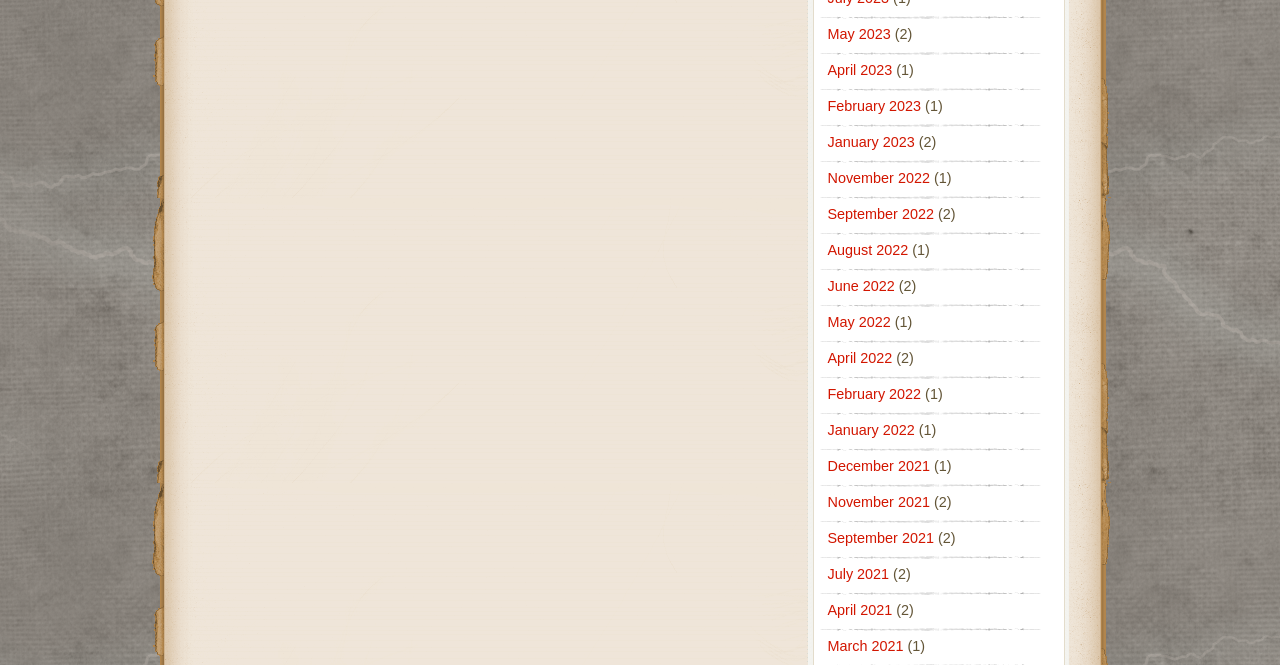Determine the bounding box coordinates for the clickable element required to fulfill the instruction: "View May 2023". Provide the coordinates as four float numbers between 0 and 1, i.e., [left, top, right, bottom].

[0.646, 0.039, 0.696, 0.063]